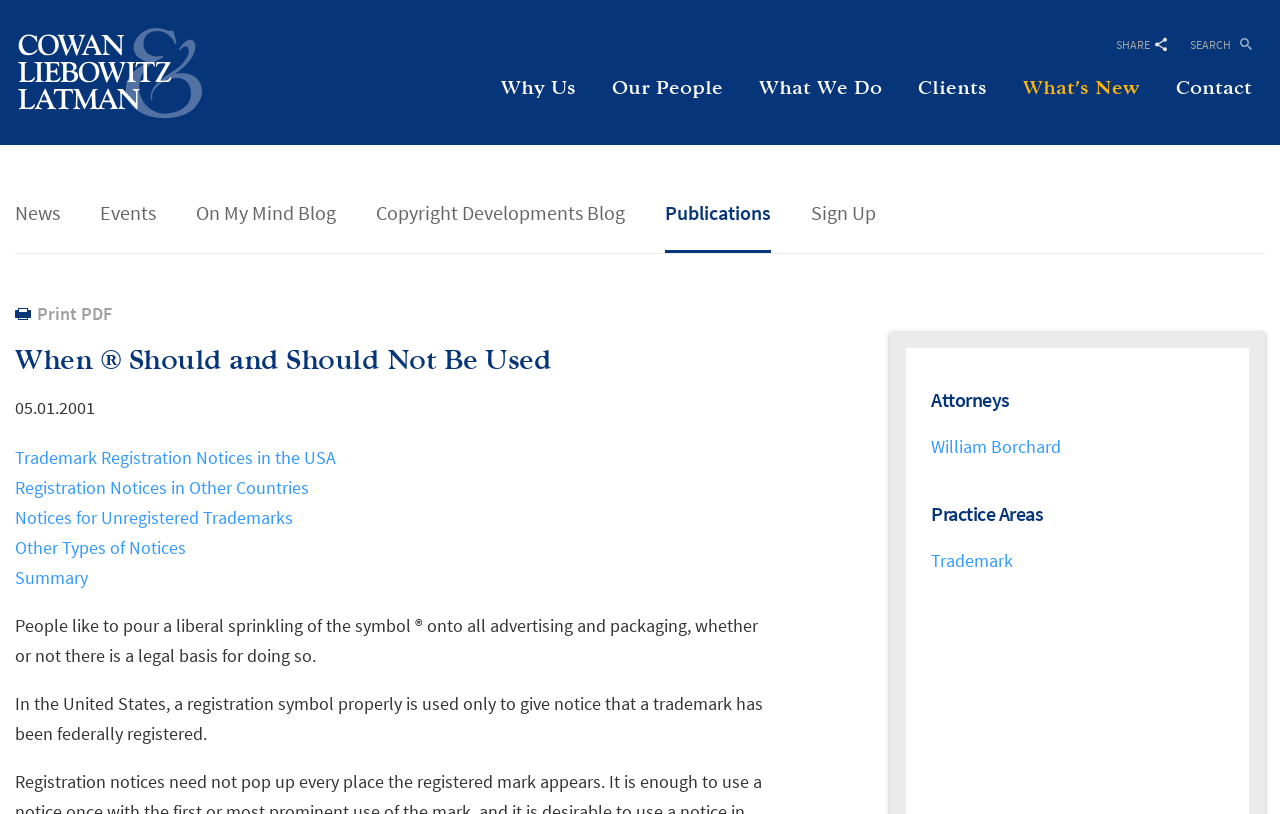Specify the bounding box coordinates of the area to click in order to execute this command: 'Sign up for updates'. The coordinates should consist of four float numbers ranging from 0 to 1, and should be formatted as [left, top, right, bottom].

[0.634, 0.246, 0.684, 0.276]